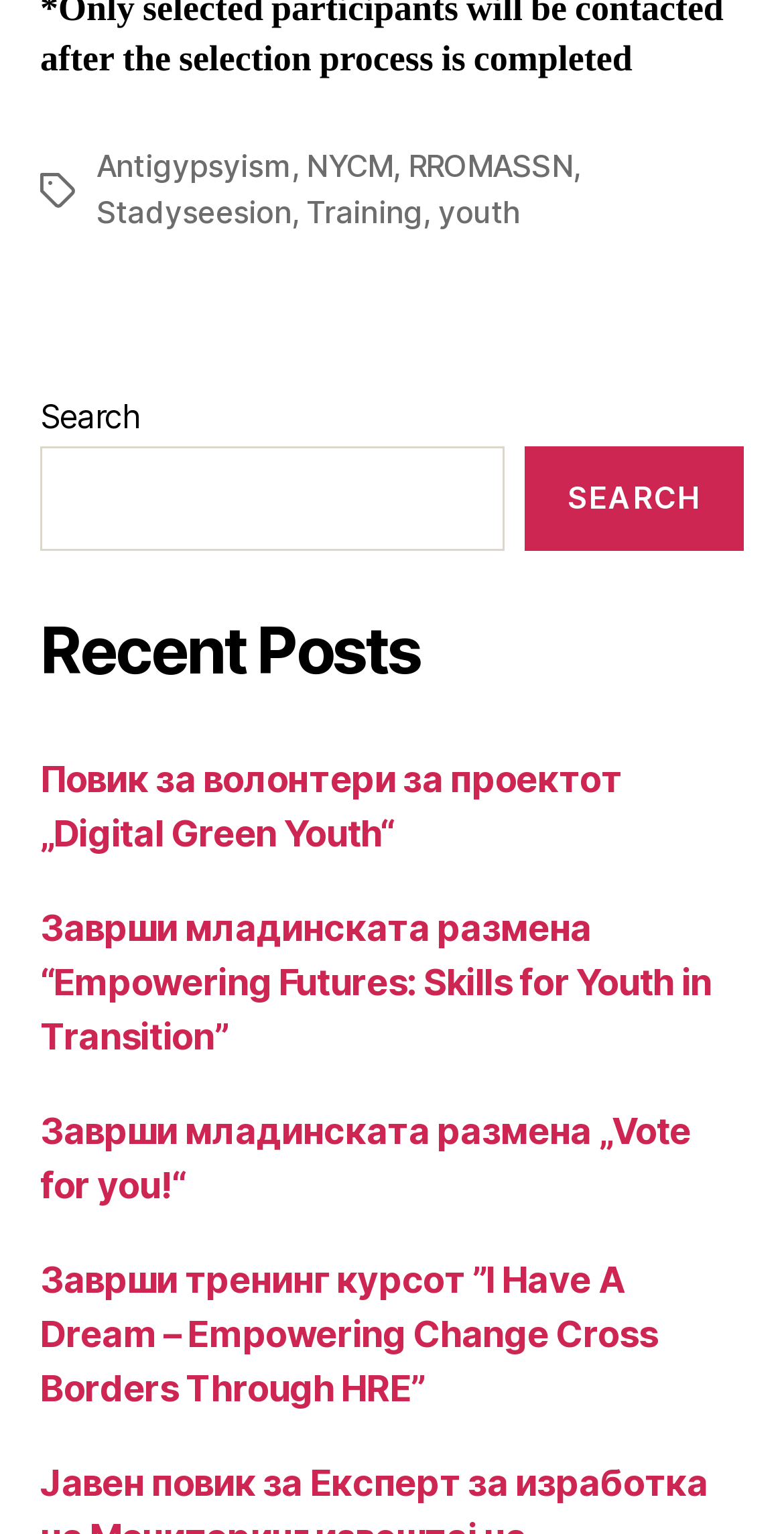Refer to the element description parent_node: SEARCH name="s" and identify the corresponding bounding box in the screenshot. Format the coordinates as (top-left x, top-left y, bottom-right x, bottom-right y) with values in the range of 0 to 1.

[0.051, 0.291, 0.643, 0.359]